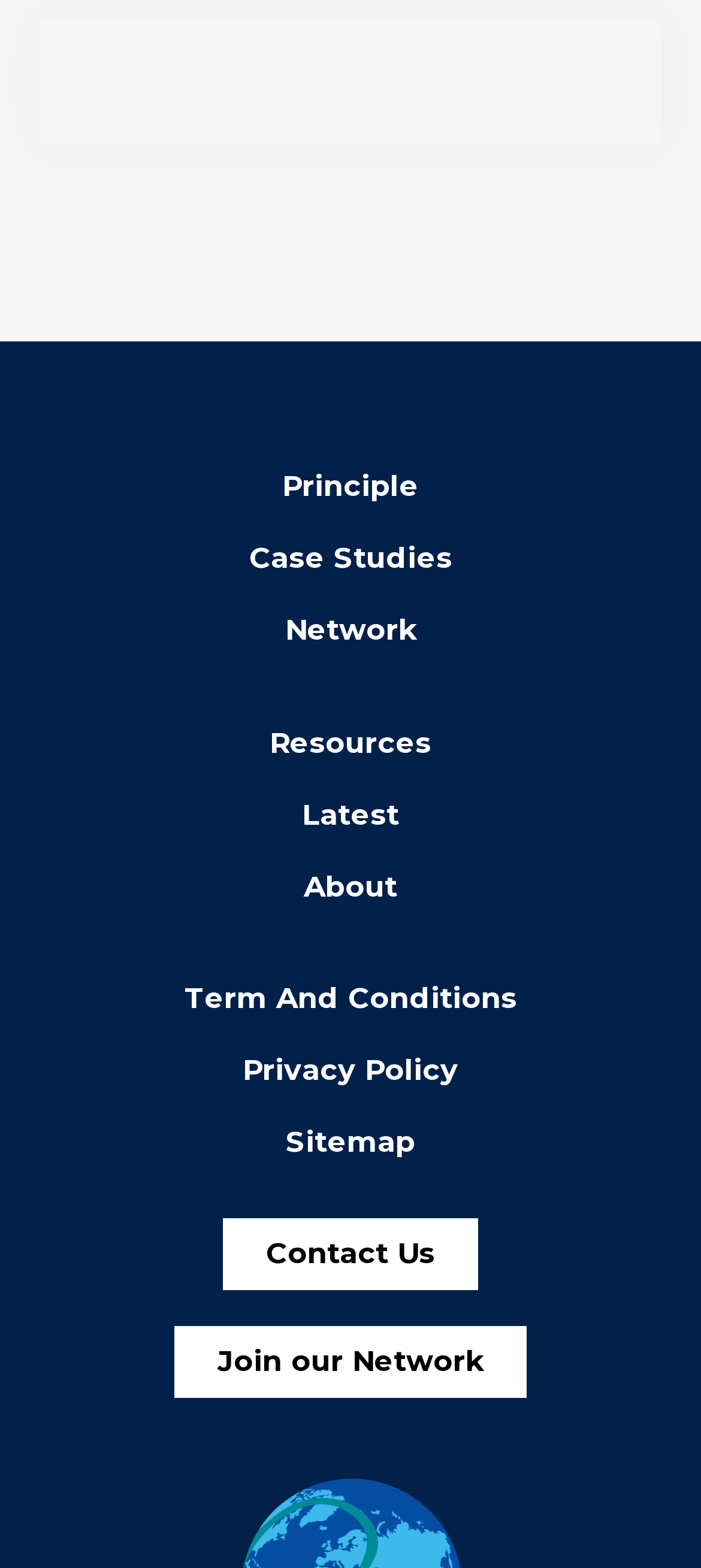How many links are in the top navigation bar?
Look at the image and respond with a one-word or short phrase answer.

7